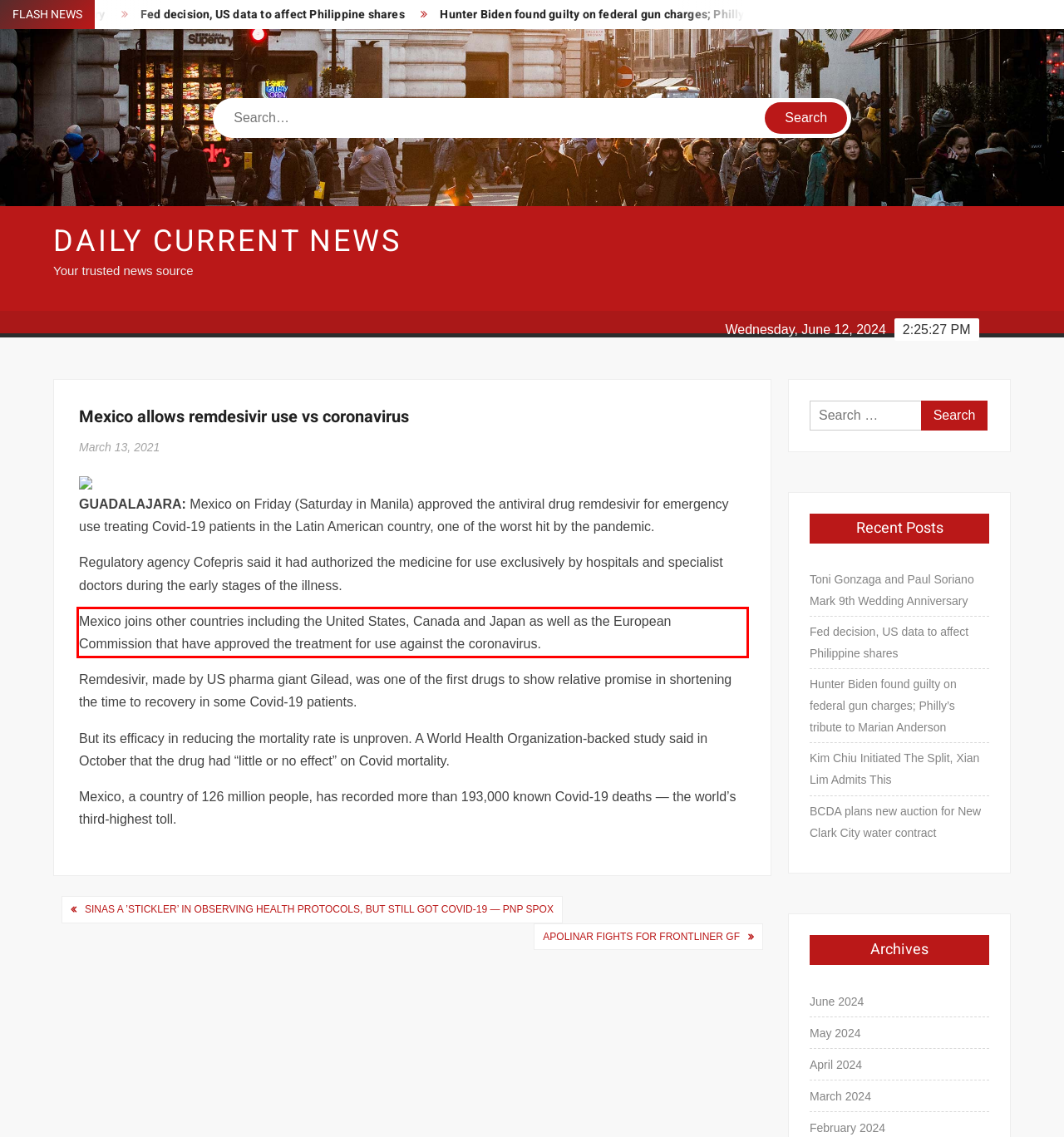Within the provided webpage screenshot, find the red rectangle bounding box and perform OCR to obtain the text content.

Mexico joins other countries including the United States, Canada and Japan as well as the European Commission that have approved the treatment for use against the coronavirus.